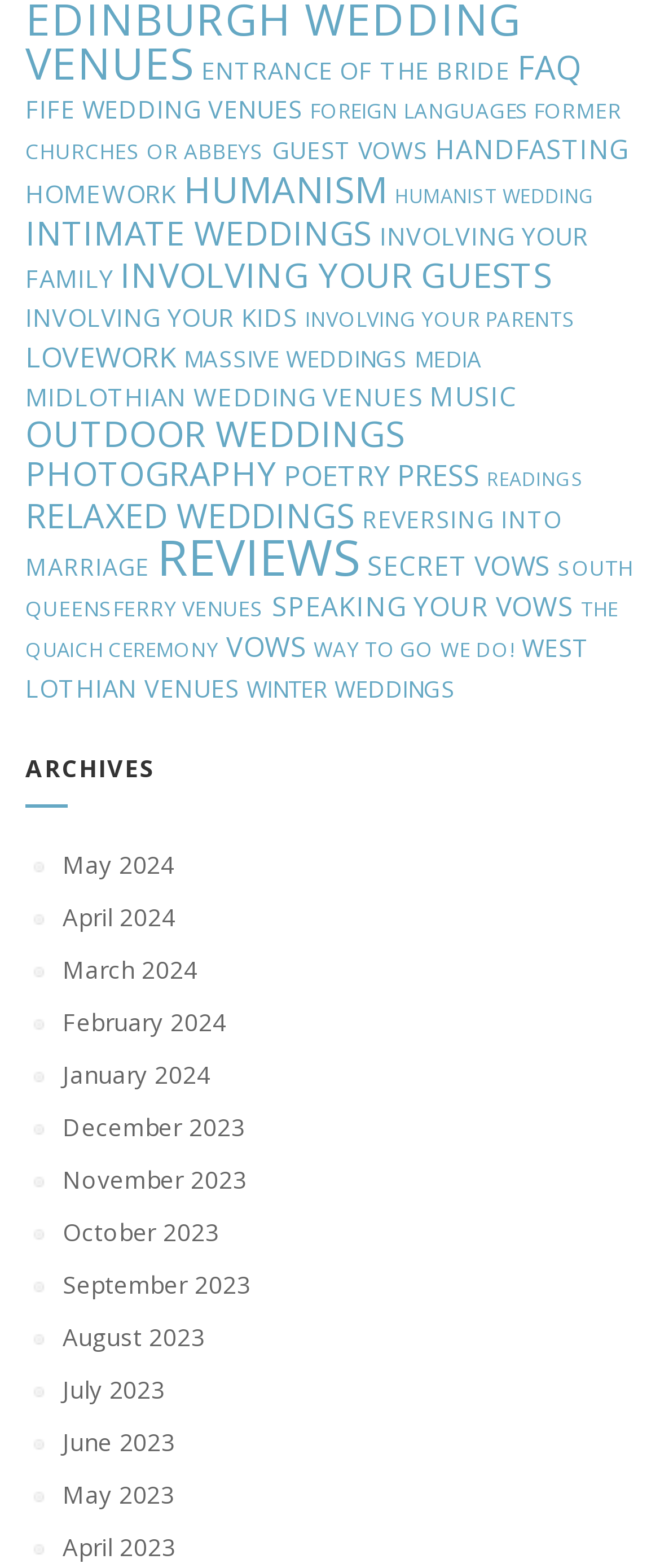How many wedding venues are listed under FIFE WEDDING VENUES?
Please look at the screenshot and answer in one word or a short phrase.

26